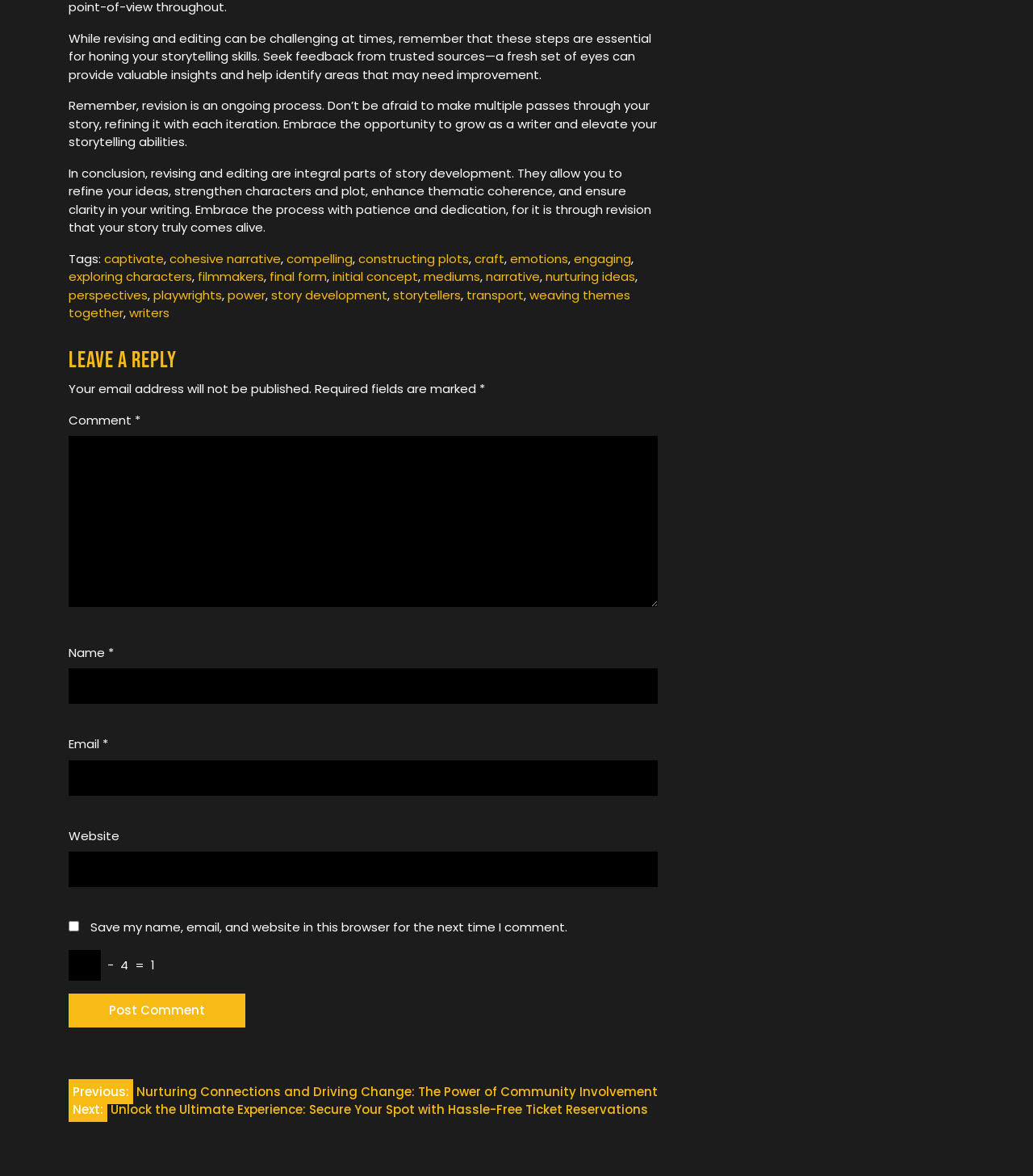Find the bounding box coordinates of the element I should click to carry out the following instruction: "Click on the 'captivate' tag".

[0.101, 0.213, 0.159, 0.227]